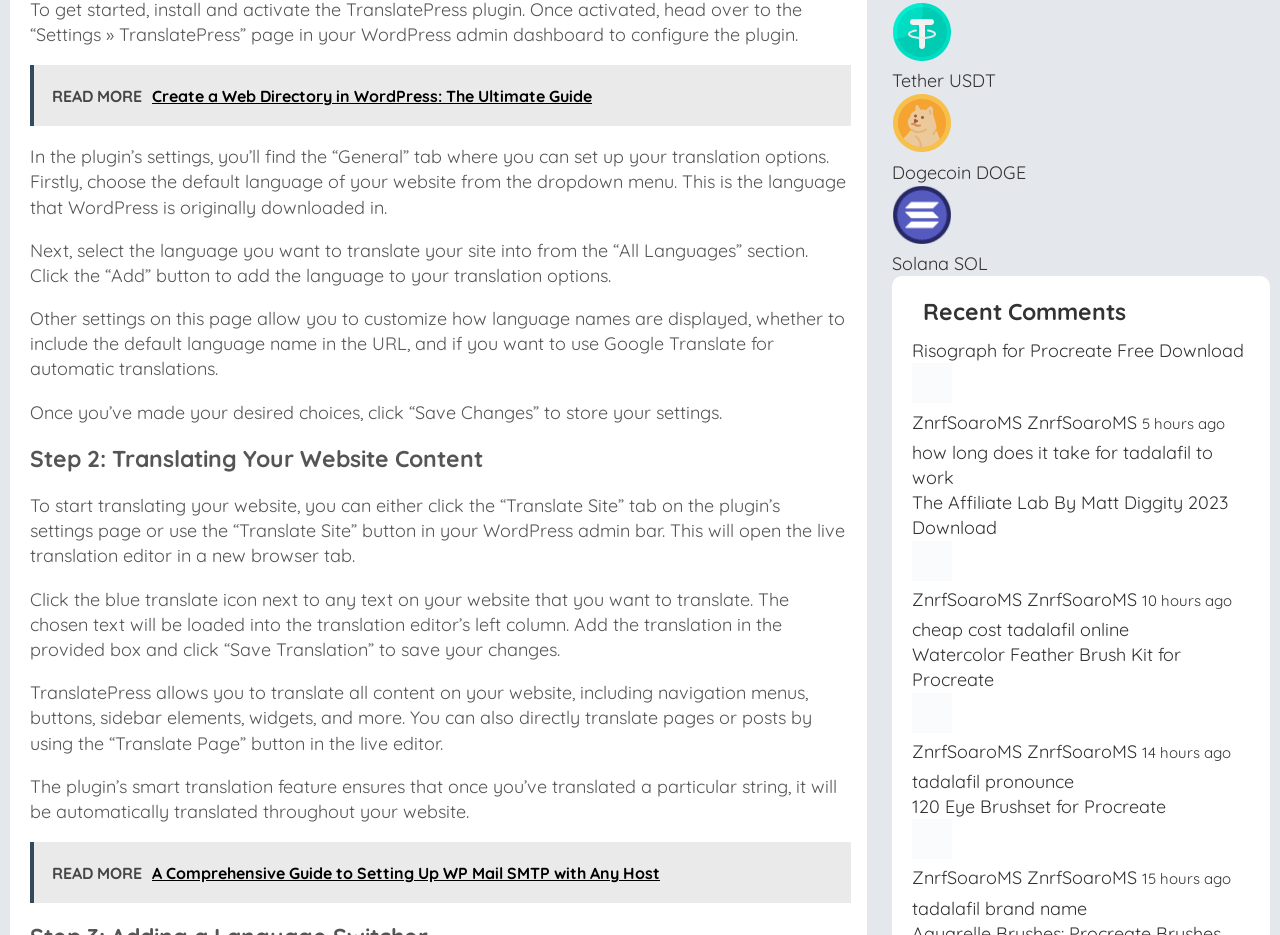Based on the element description: "ZnrfSoaroMS ZnrfSoaroMS", identify the bounding box coordinates for this UI element. The coordinates must be four float numbers between 0 and 1, listed as [left, top, right, bottom].

[0.712, 0.927, 0.888, 0.951]